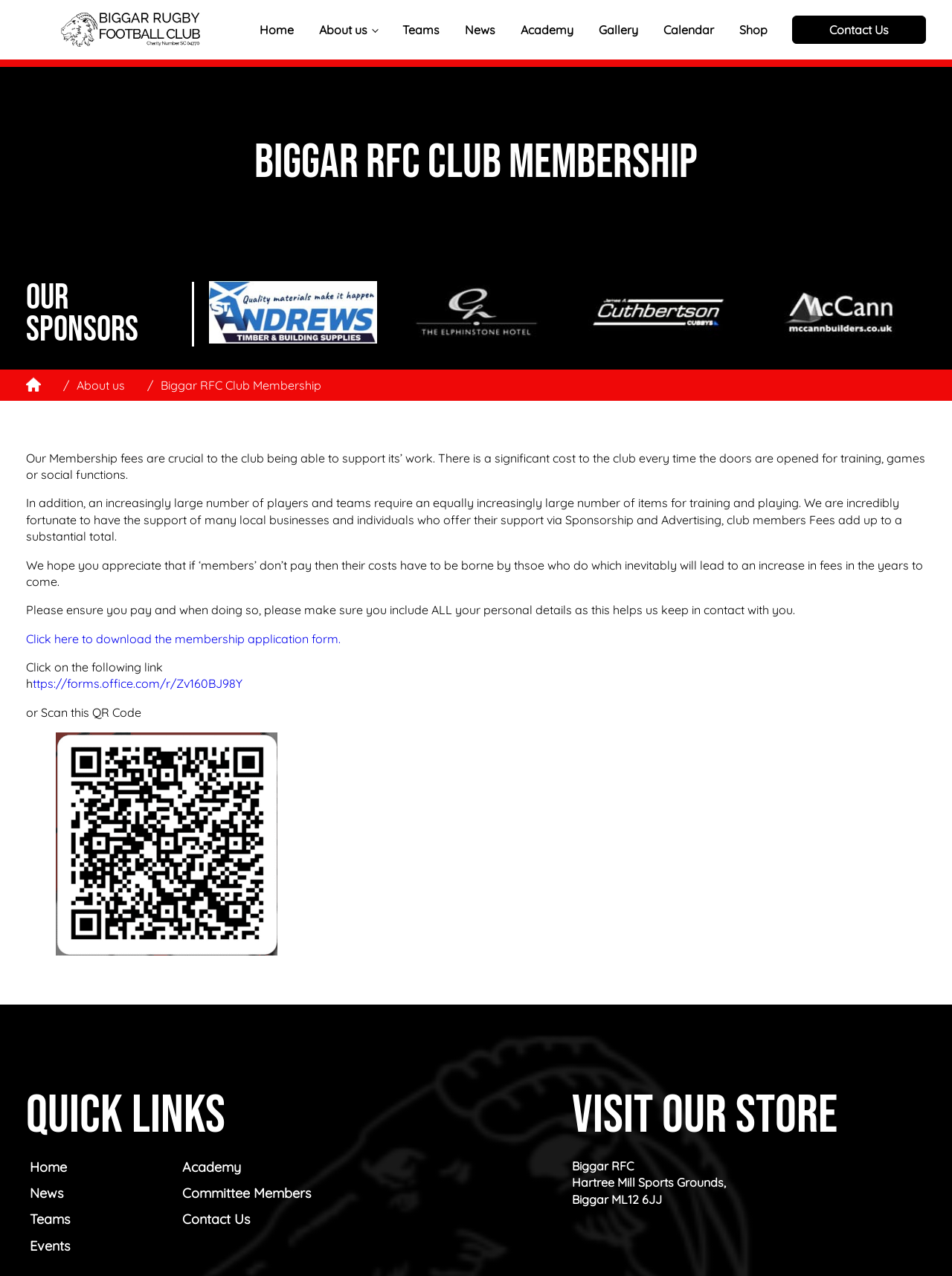Give a concise answer of one word or phrase to the question: 
What is the purpose of membership fees?

Support club's work